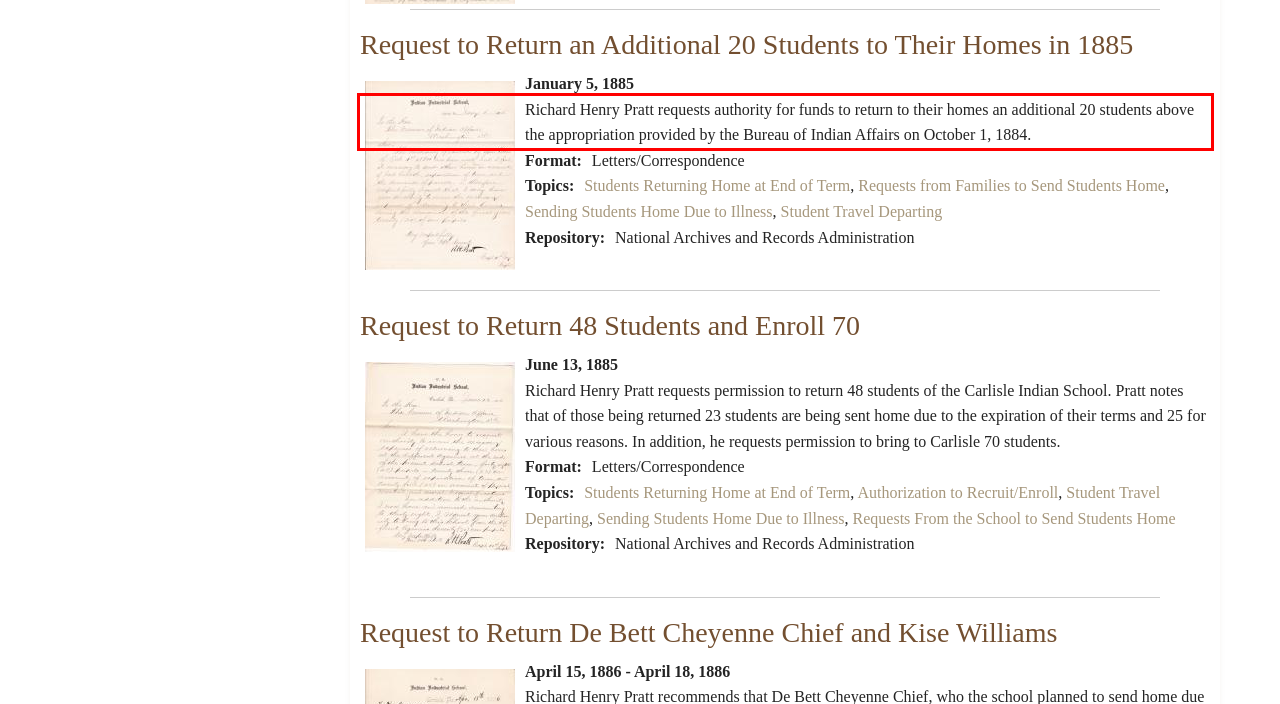Please examine the webpage screenshot containing a red bounding box and use OCR to recognize and output the text inside the red bounding box.

Richard Henry Pratt requests authority for funds to return to their homes an additional 20 students above the appropriation provided by the Bureau of Indian Affairs on October 1, 1884.